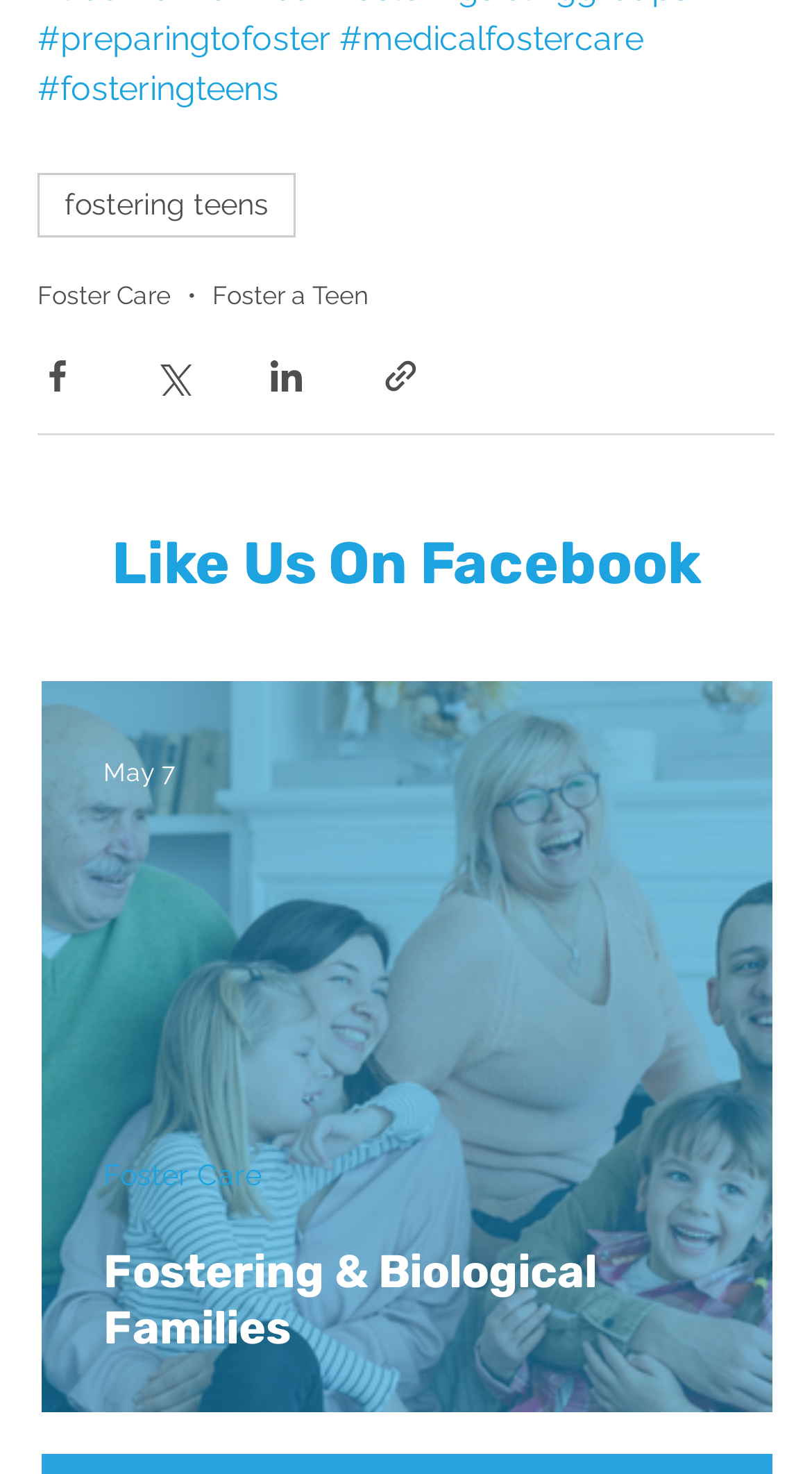Using the format (top-left x, top-left y, bottom-right x, bottom-right y), and given the element description, identify the bounding box coordinates within the screenshot: Fostering & Biological Families

[0.127, 0.827, 0.873, 0.92]